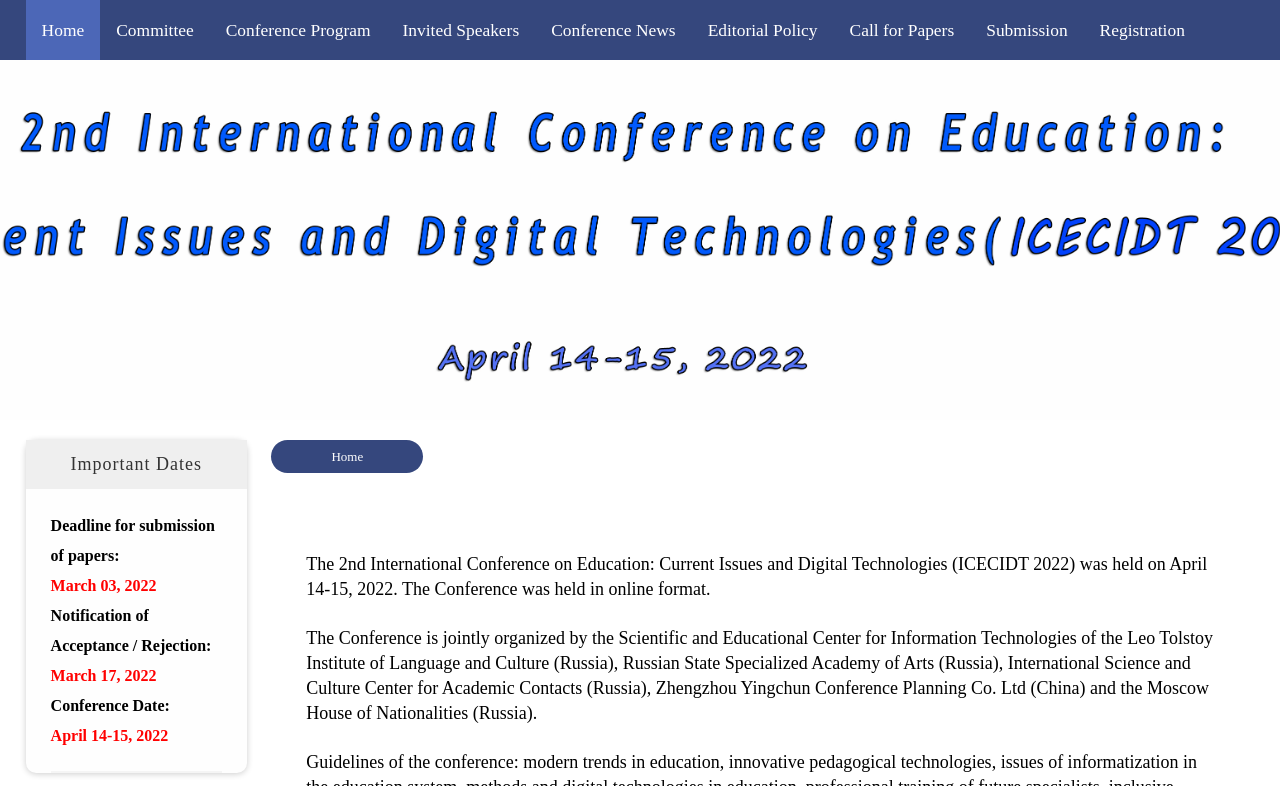How many organizations are jointly organizing the conference?
Look at the image and answer the question using a single word or phrase.

5